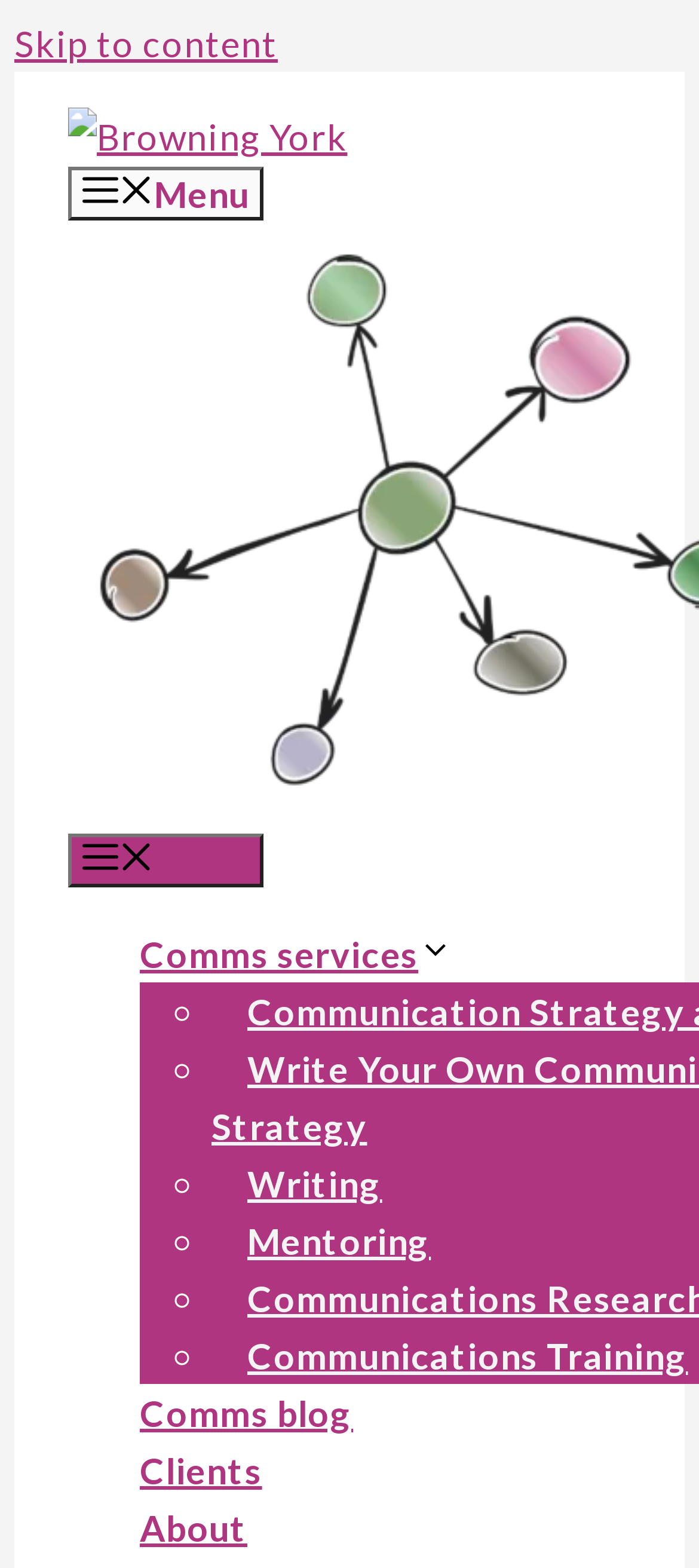Identify the webpage's primary heading and generate its text.

10 checks to supercharge your communications